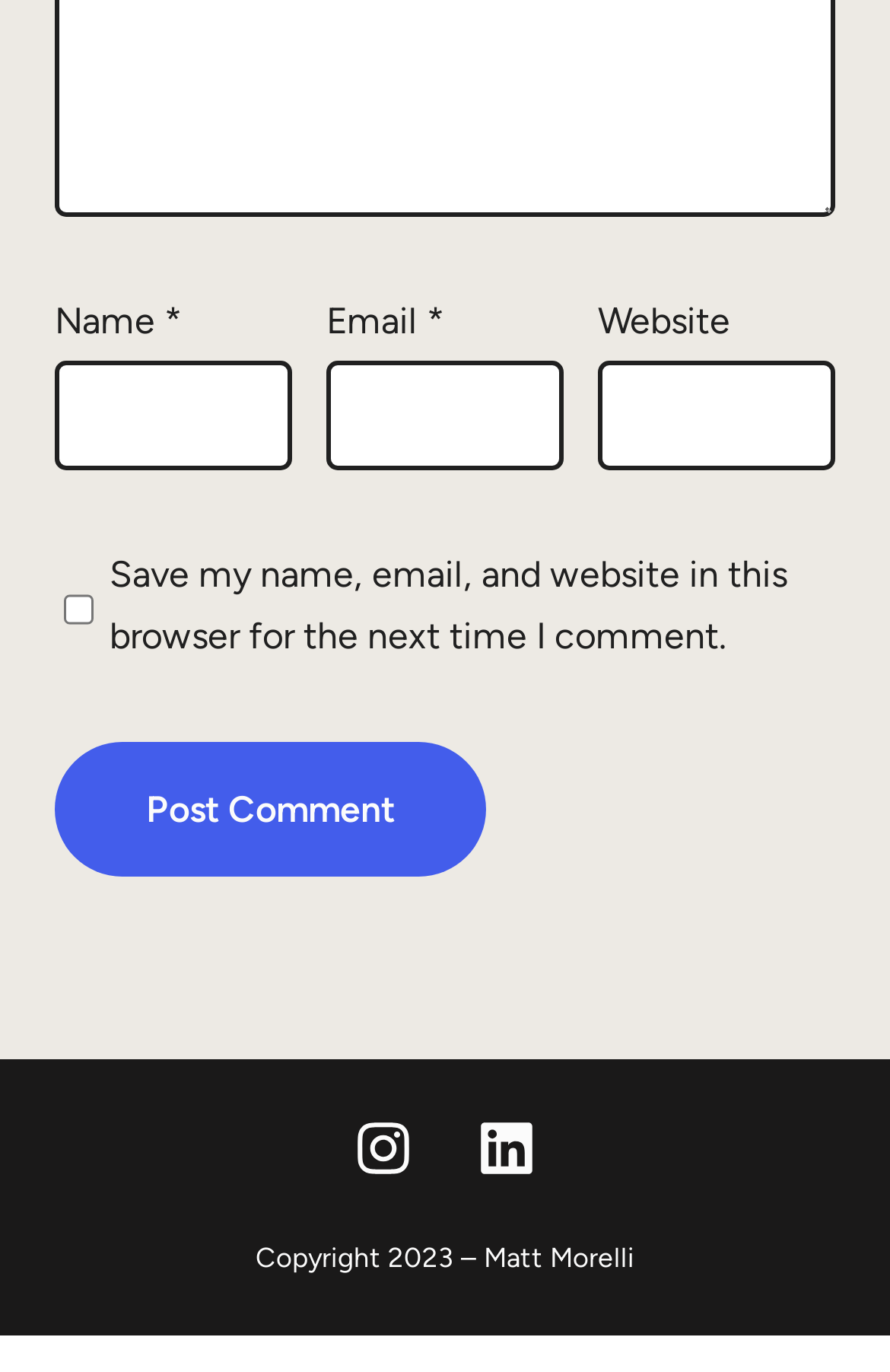Predict the bounding box of the UI element based on the description: "parent_node: Name * name="author"". The coordinates should be four float numbers between 0 and 1, formatted as [left, top, right, bottom].

[0.062, 0.263, 0.328, 0.343]